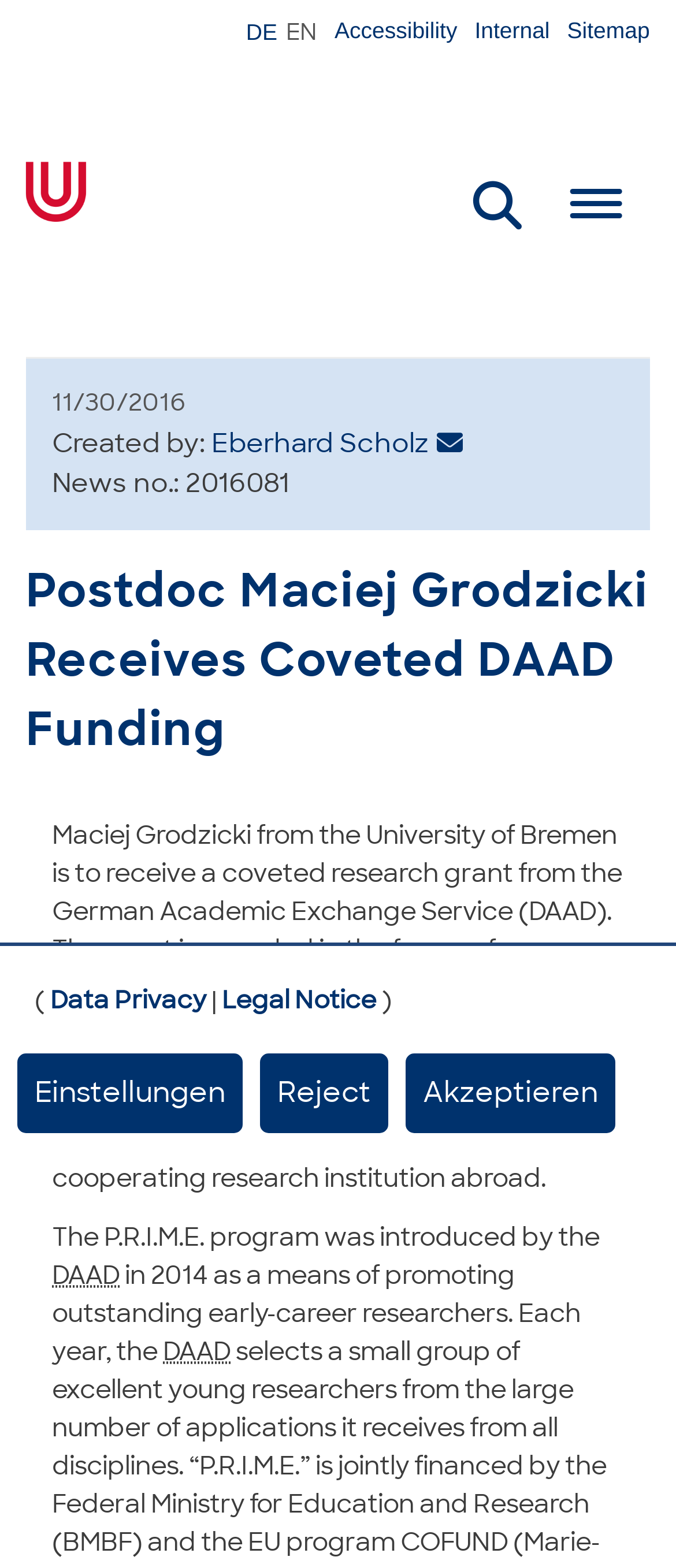Extract the primary heading text from the webpage.

Postdoc Maciej Grodzicki Receives Coveted DAAD Funding